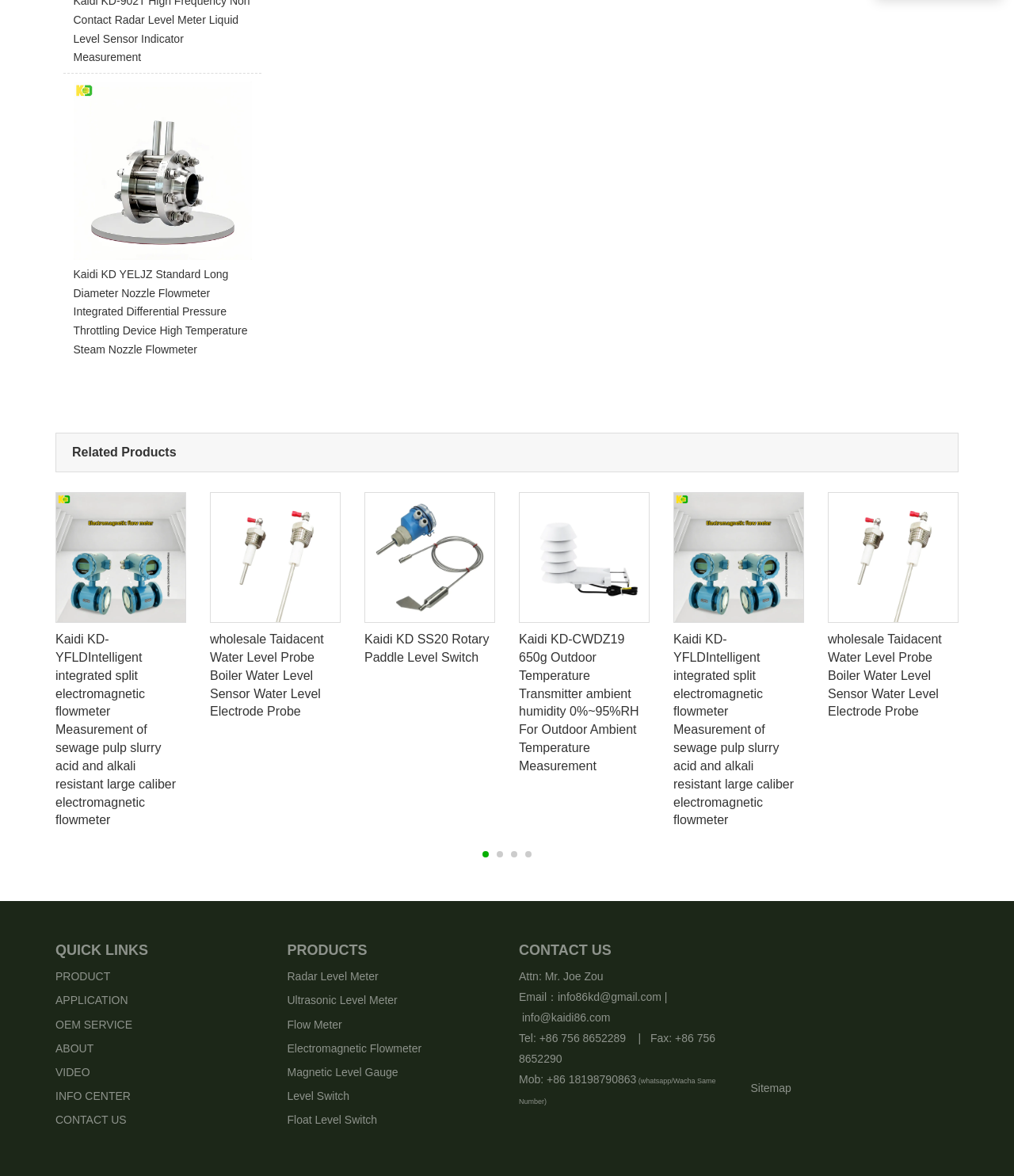Please specify the bounding box coordinates for the clickable region that will help you carry out the instruction: "Check the editorial board".

None